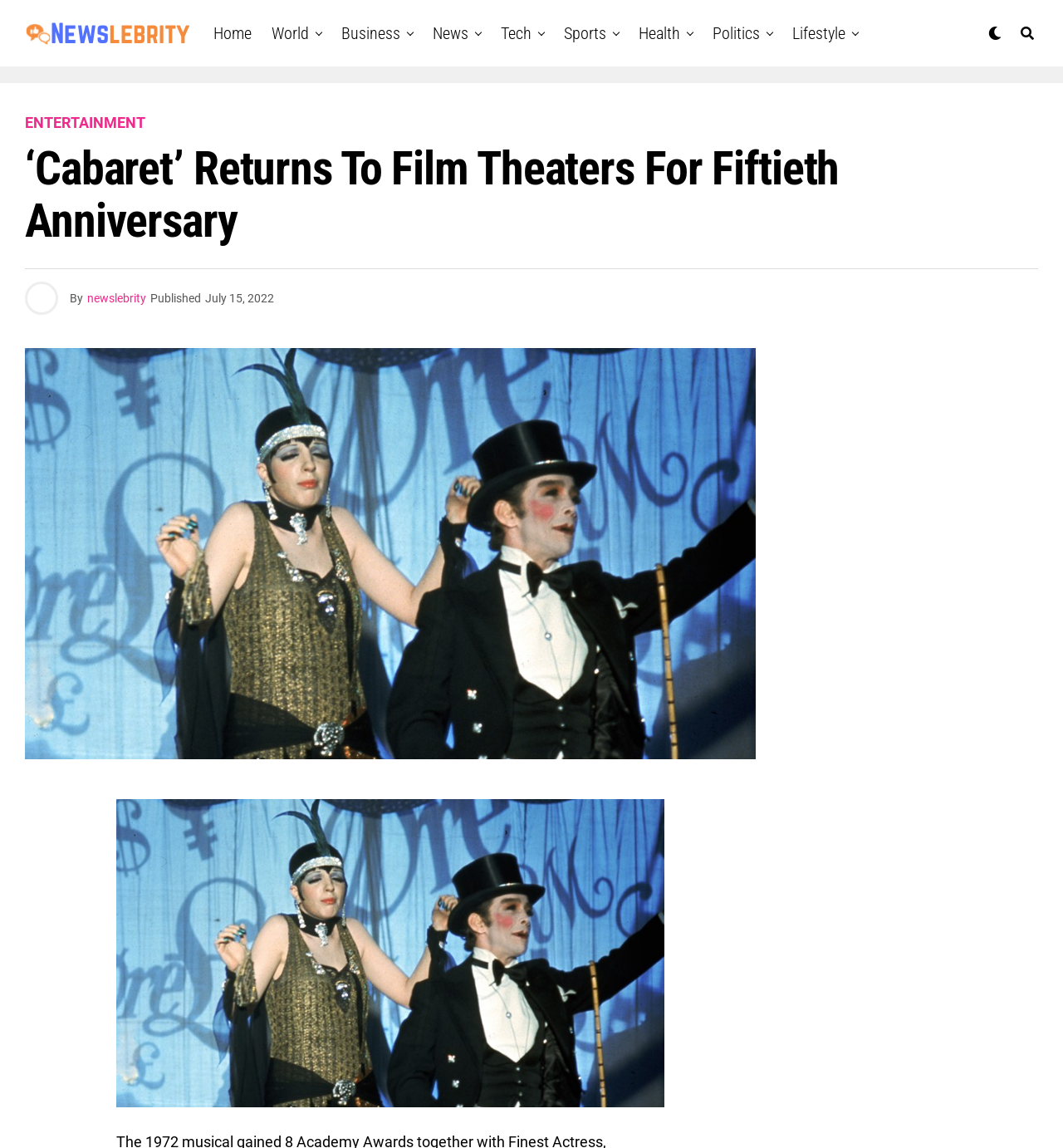Specify the bounding box coordinates of the region I need to click to perform the following instruction: "check published date". The coordinates must be four float numbers in the range of 0 to 1, i.e., [left, top, right, bottom].

[0.193, 0.254, 0.258, 0.266]